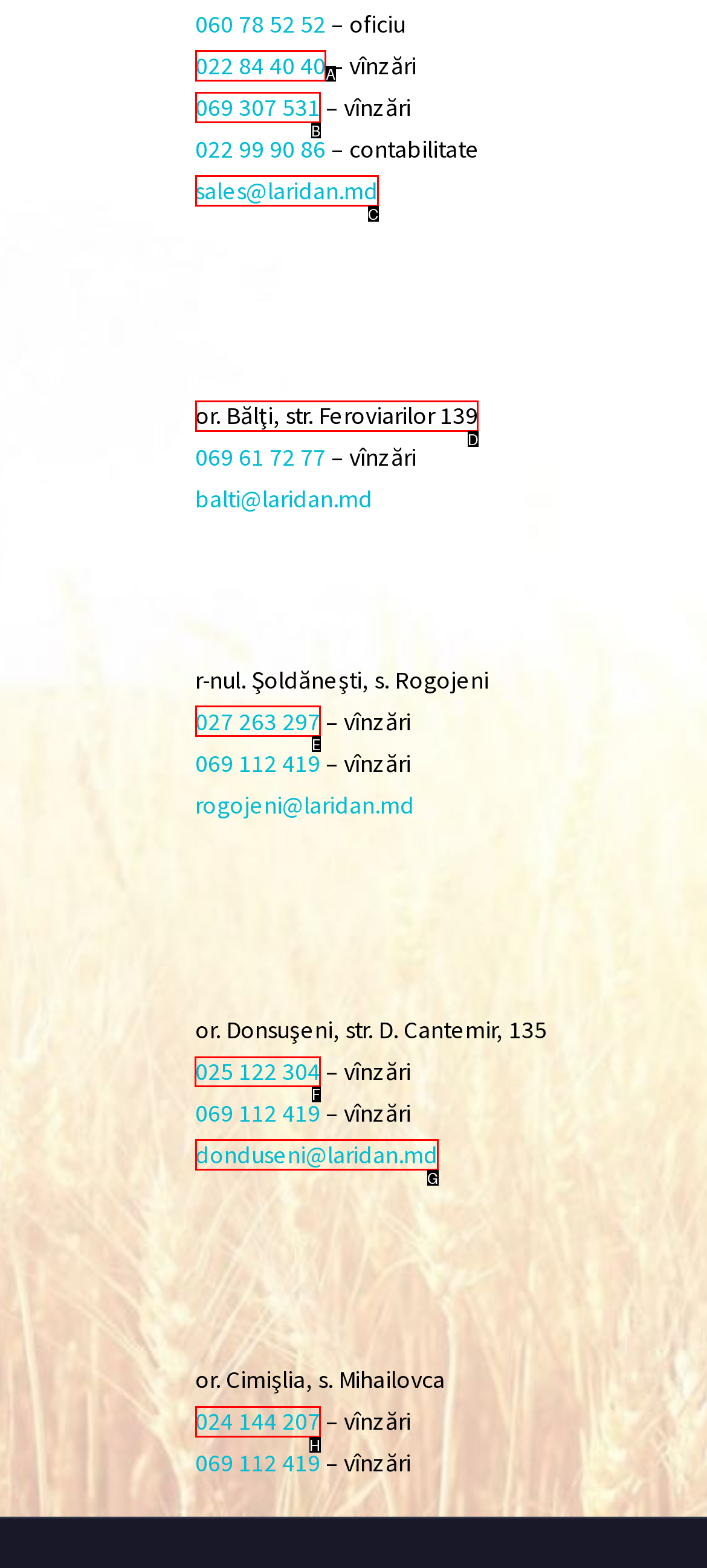Pick the right letter to click to achieve the task: call Donsuşeni office
Answer with the letter of the correct option directly.

F